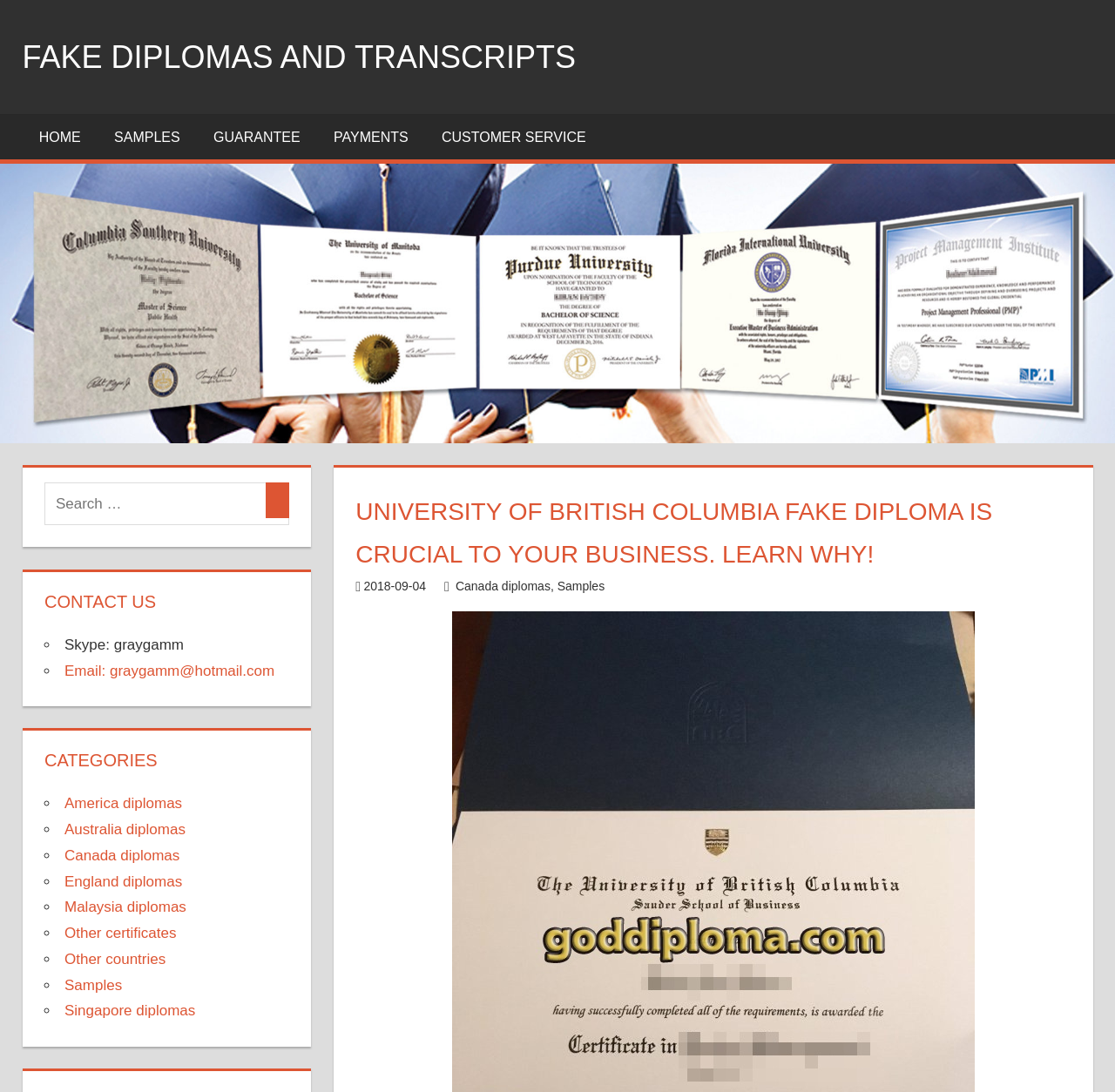Please locate the bounding box coordinates of the element that needs to be clicked to achieve the following instruction: "Search for something". The coordinates should be four float numbers between 0 and 1, i.e., [left, top, right, bottom].

[0.04, 0.442, 0.259, 0.481]